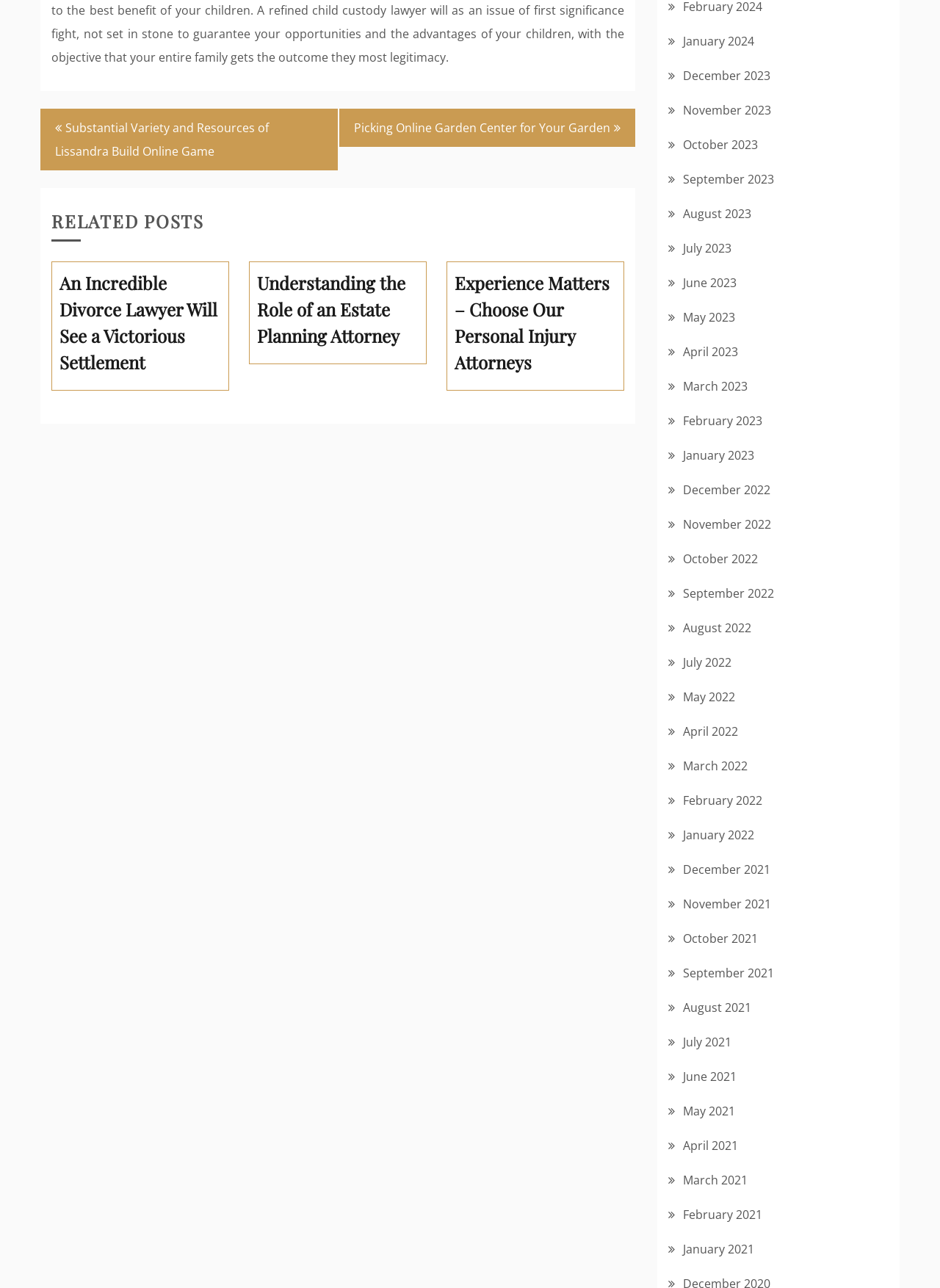Show the bounding box coordinates for the HTML element described as: "December 2021".

[0.727, 0.669, 0.82, 0.681]